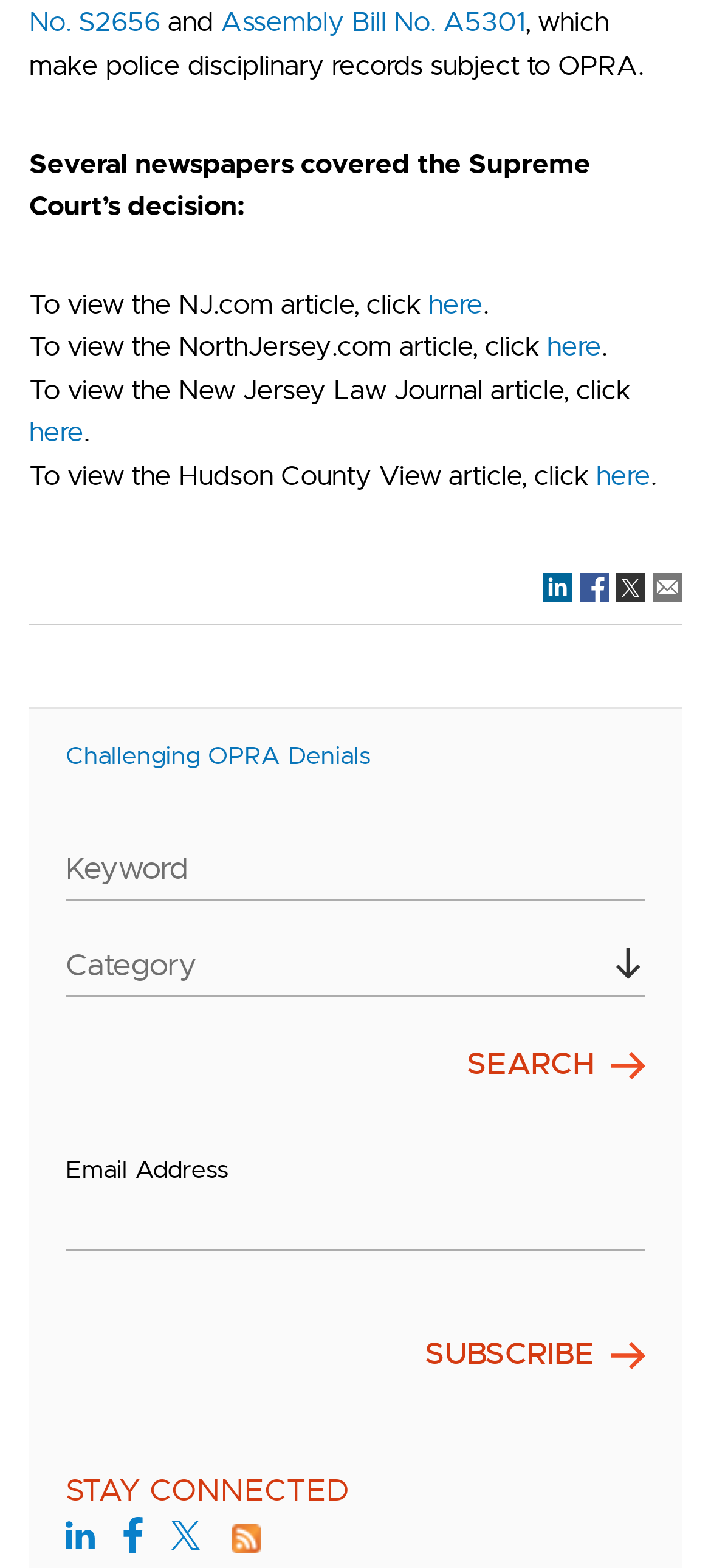Please provide the bounding box coordinates for the UI element as described: "Main Menu". The coordinates must be four floats between 0 and 1, represented as [left, top, right, bottom].

None